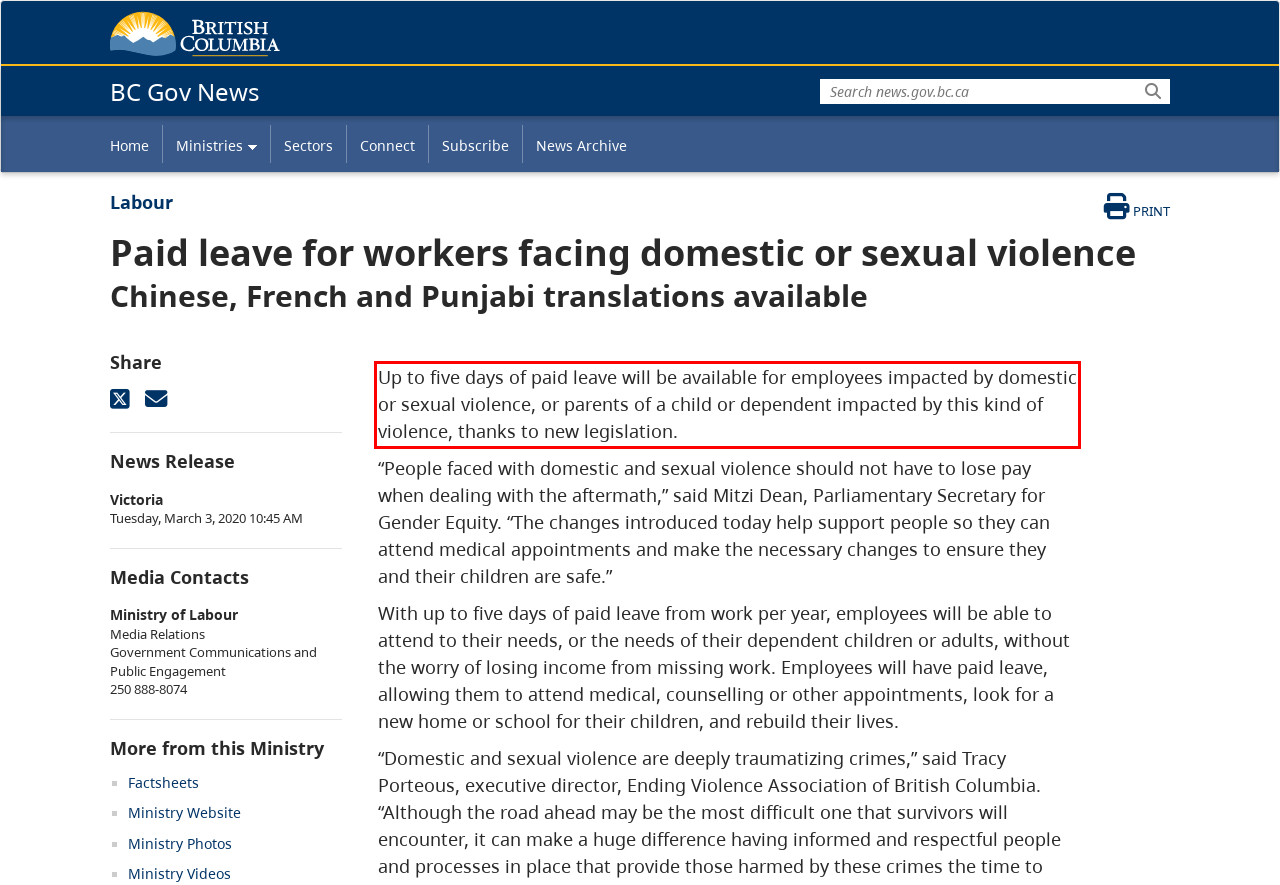Examine the webpage screenshot and use OCR to recognize and output the text within the red bounding box.

Up to five days of paid leave will be available for employees impacted by domestic or sexual violence, or parents of a child or dependent impacted by this kind of violence, thanks to new legislation.